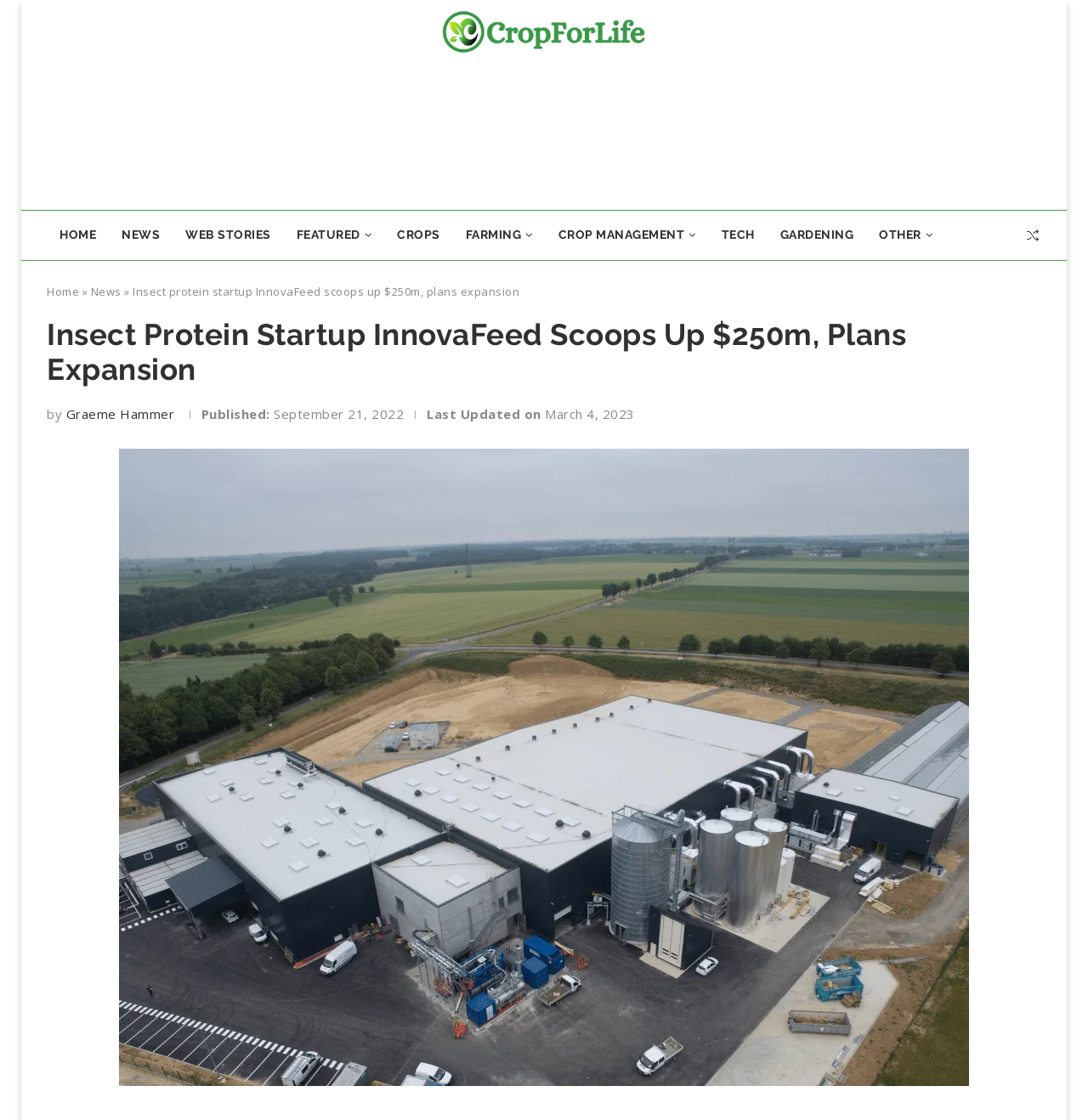Provide a one-word or short-phrase answer to the question:
What is the name of the startup that raised $250 million?

InnovaFeed